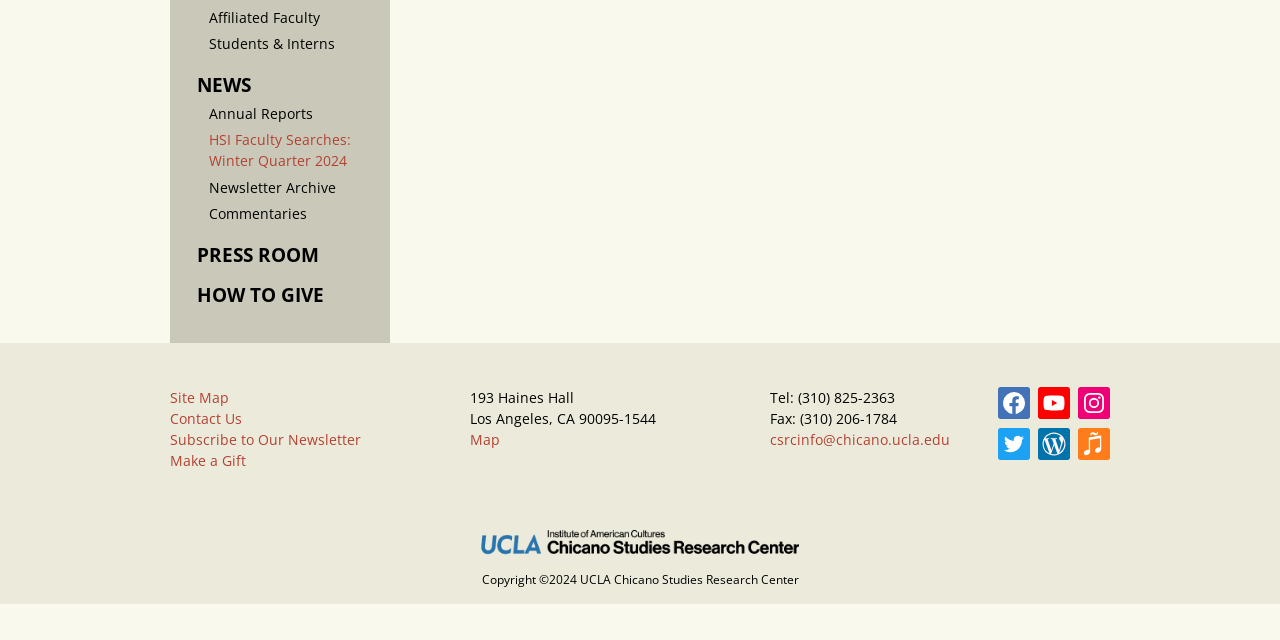Locate the UI element described by Press Room in the provided webpage screenshot. Return the bounding box coordinates in the format (top-left x, top-left y, bottom-right x, bottom-right y), ensuring all values are between 0 and 1.

[0.154, 0.378, 0.249, 0.419]